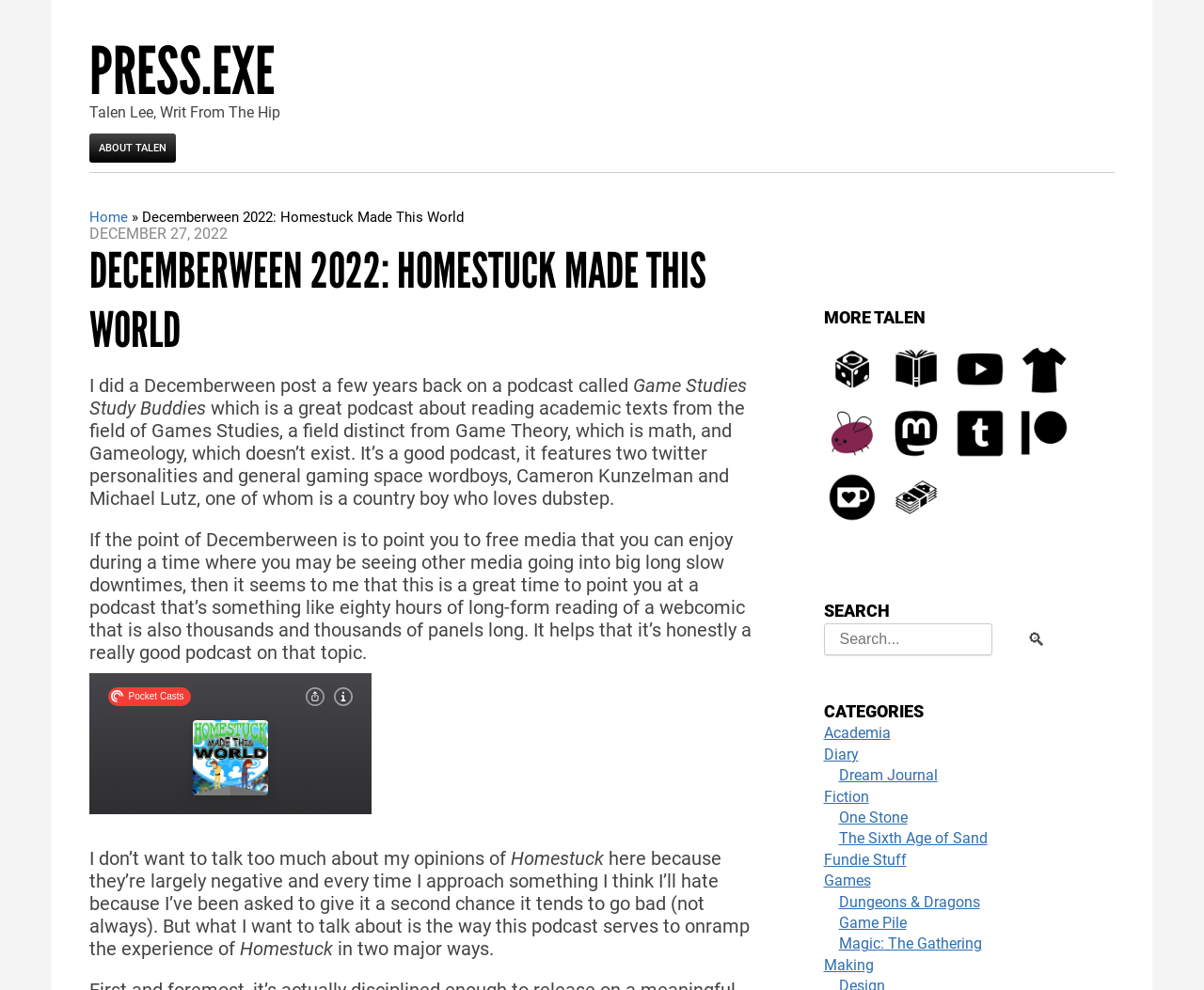Given the webpage screenshot and the description, determine the bounding box coordinates (top-left x, top-left y, bottom-right x, bottom-right y) that define the location of the UI element matching this description: Game Pile

[0.696, 0.923, 0.753, 0.941]